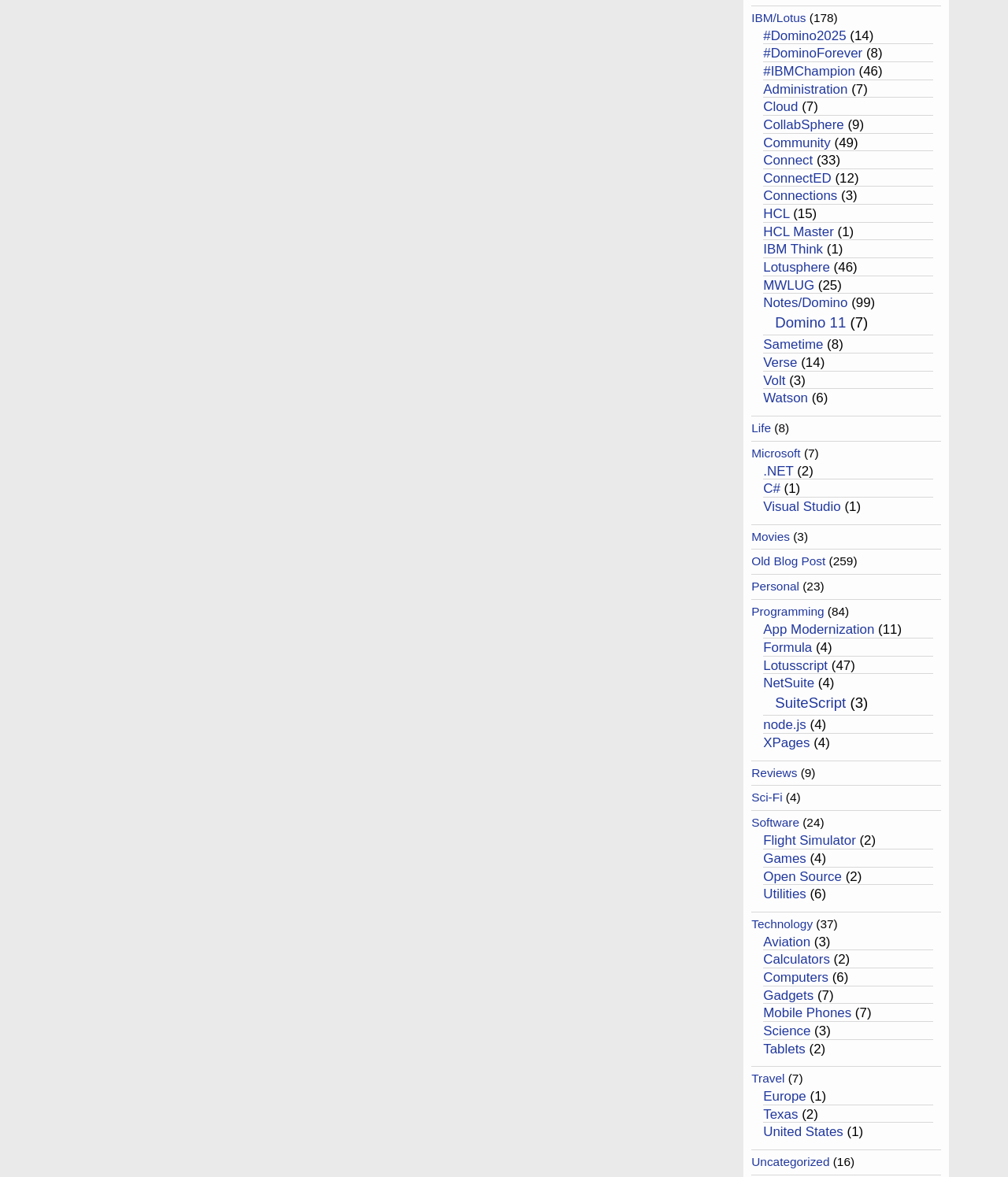Identify and provide the bounding box coordinates of the UI element described: "Old Blog Post". The coordinates should be formatted as [left, top, right, bottom], with each number being a float between 0 and 1.

[0.745, 0.471, 0.819, 0.483]